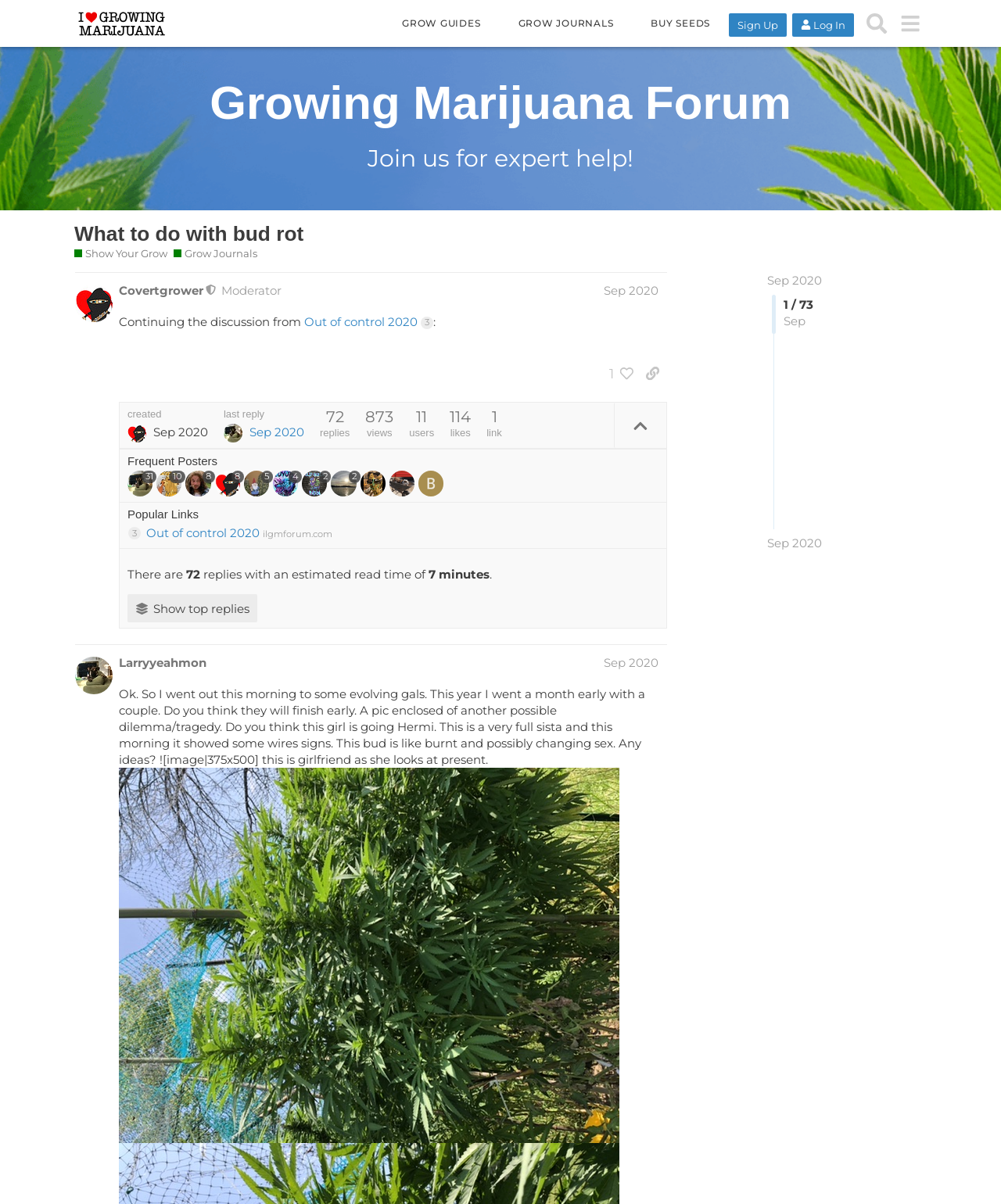From the element description BUY SEEDS, predict the bounding box coordinates of the UI element. The coordinates must be specified in the format (top-left x, top-left y, bottom-right x, bottom-right y) and should be within the 0 to 1 range.

[0.649, 0.009, 0.727, 0.029]